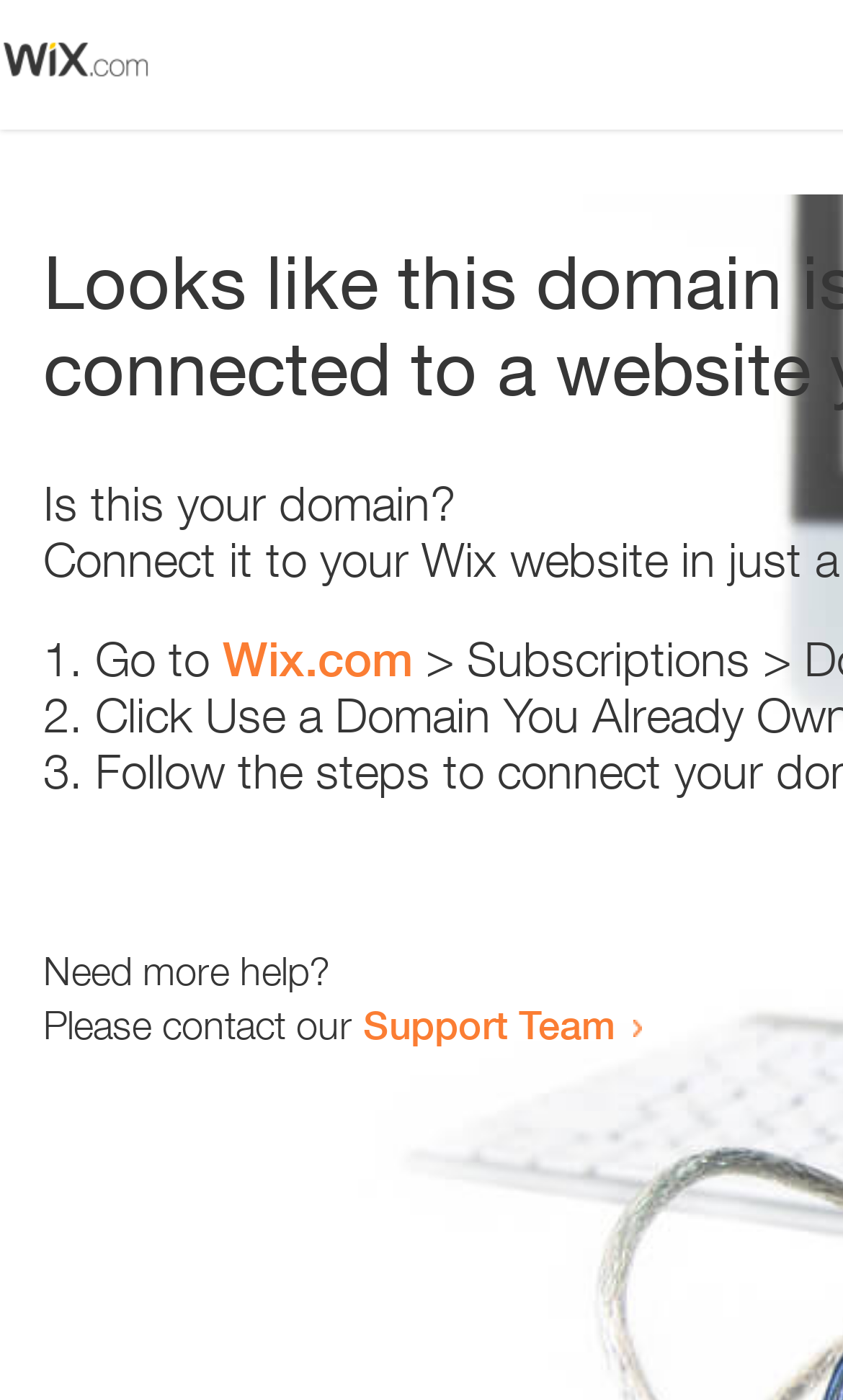How many steps are provided to resolve the error?
Relying on the image, give a concise answer in one word or a brief phrase.

3